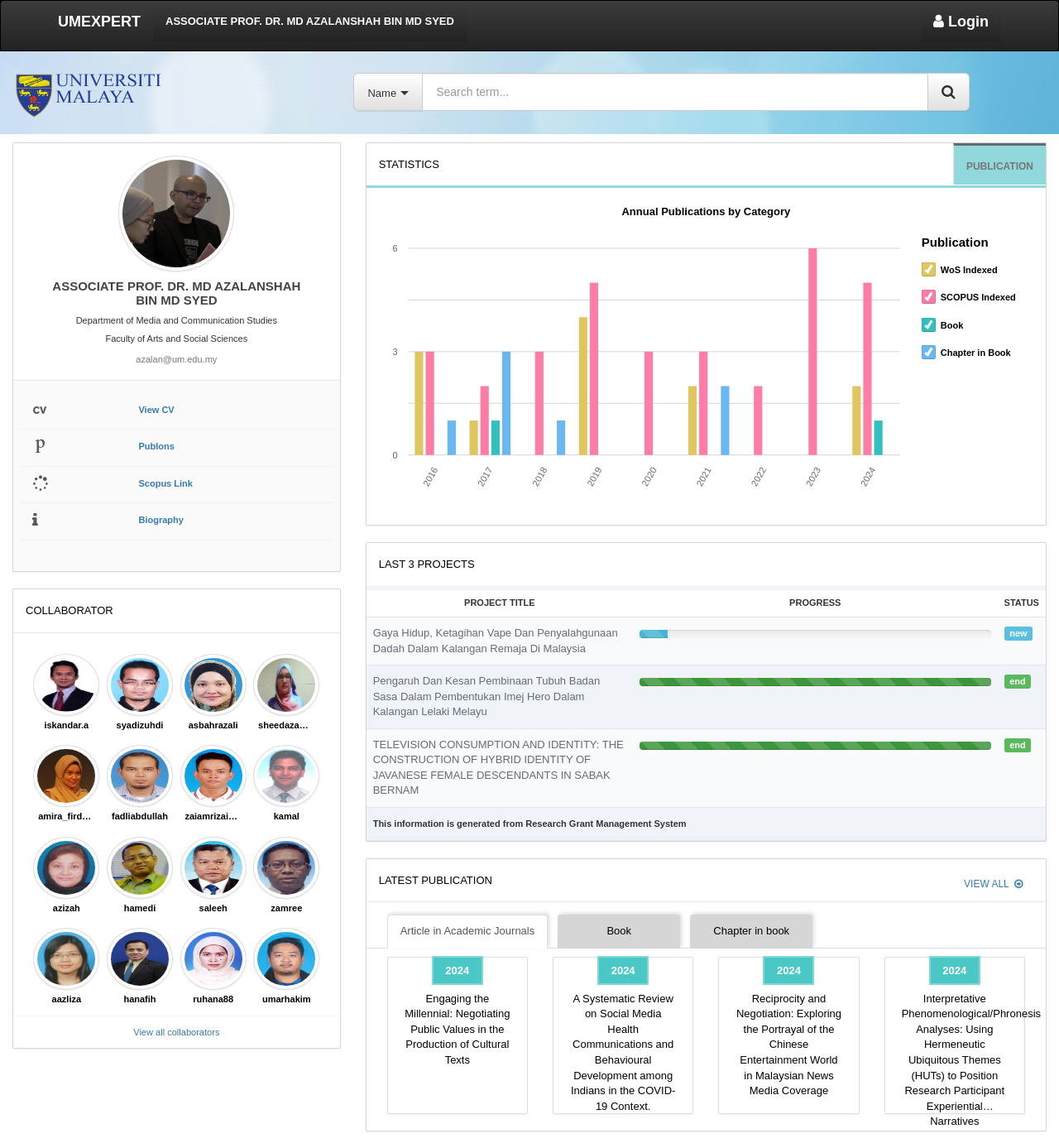Locate the bounding box coordinates of the area you need to click to fulfill this instruction: 'Visit Trust Music Distribution website'. The coordinates must be in the form of four float numbers ranging from 0 to 1: [left, top, right, bottom].

None